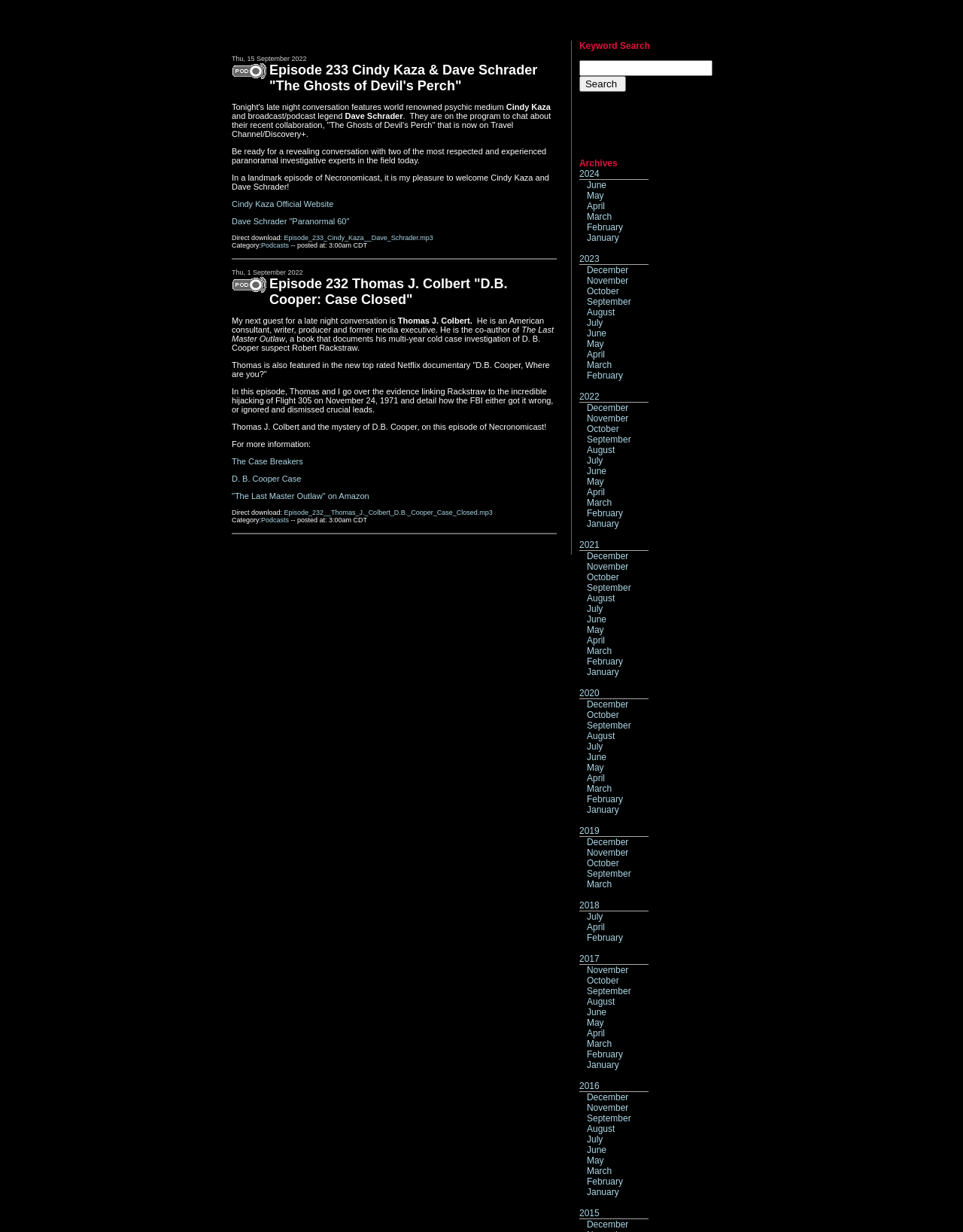Based on the element description, predict the bounding box coordinates (top-left x, top-left y, bottom-right x, bottom-right y) for the UI element in the screenshot: Selecting Your Bonsai Tree

None